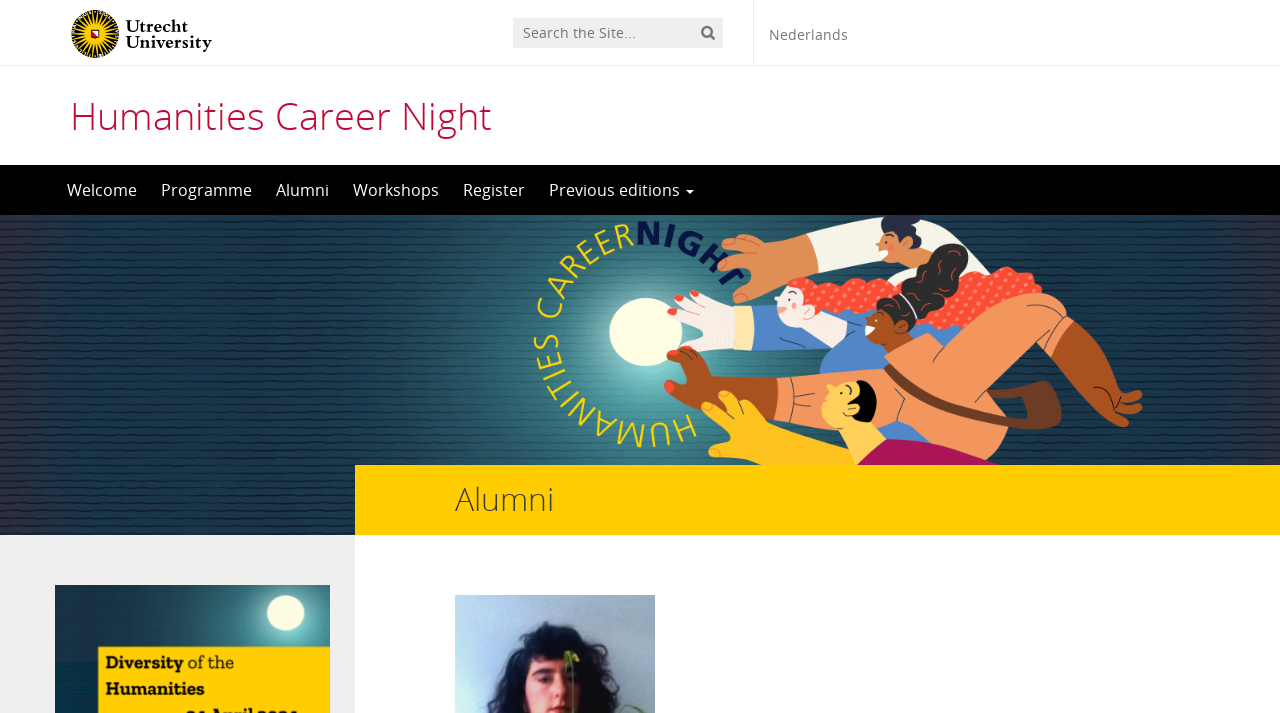Identify the bounding box coordinates of the section that should be clicked to achieve the task described: "click the university logo".

[0.055, 0.028, 0.195, 0.061]